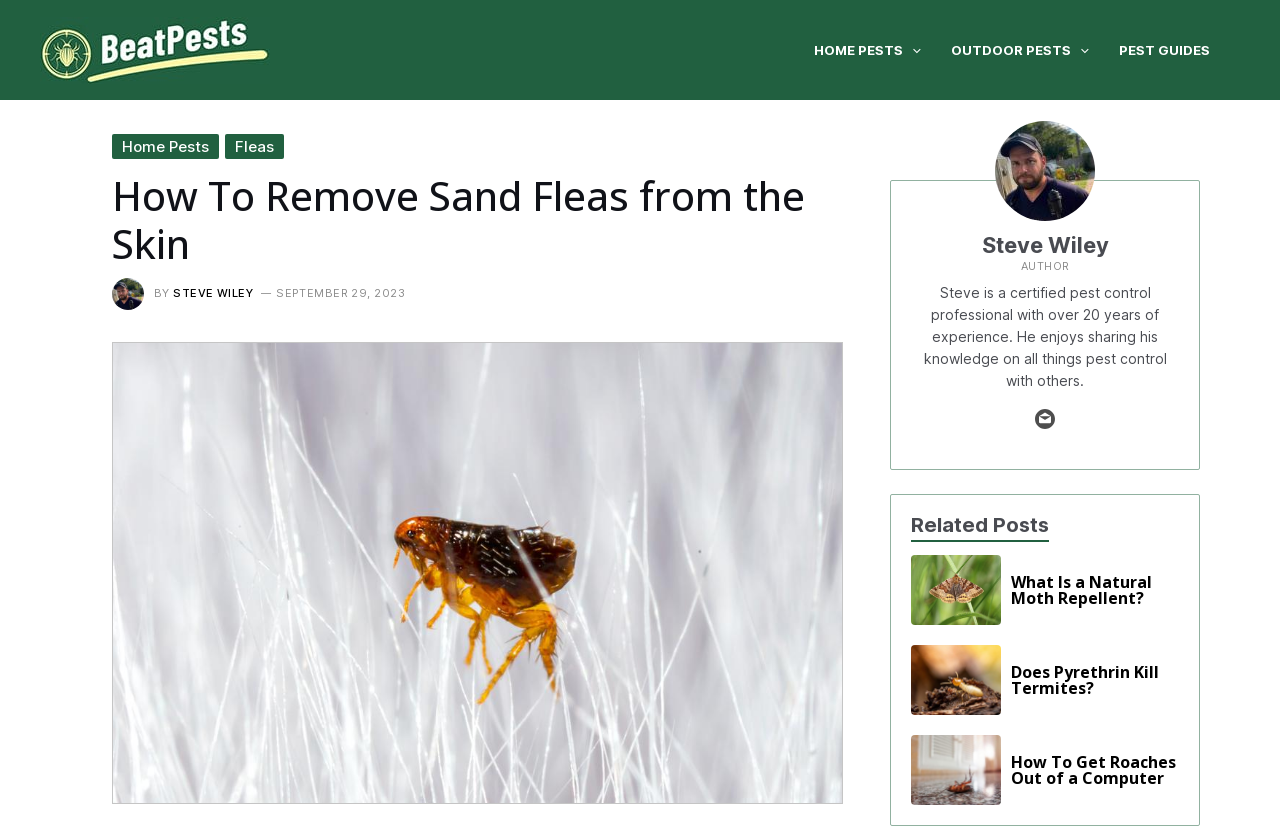Locate the bounding box coordinates of the clickable region necessary to complete the following instruction: "Check the related post 'Moths What Is a Natural Moth Repellent?'". Provide the coordinates in the format of four float numbers between 0 and 1, i.e., [left, top, right, bottom].

[0.712, 0.662, 0.921, 0.746]